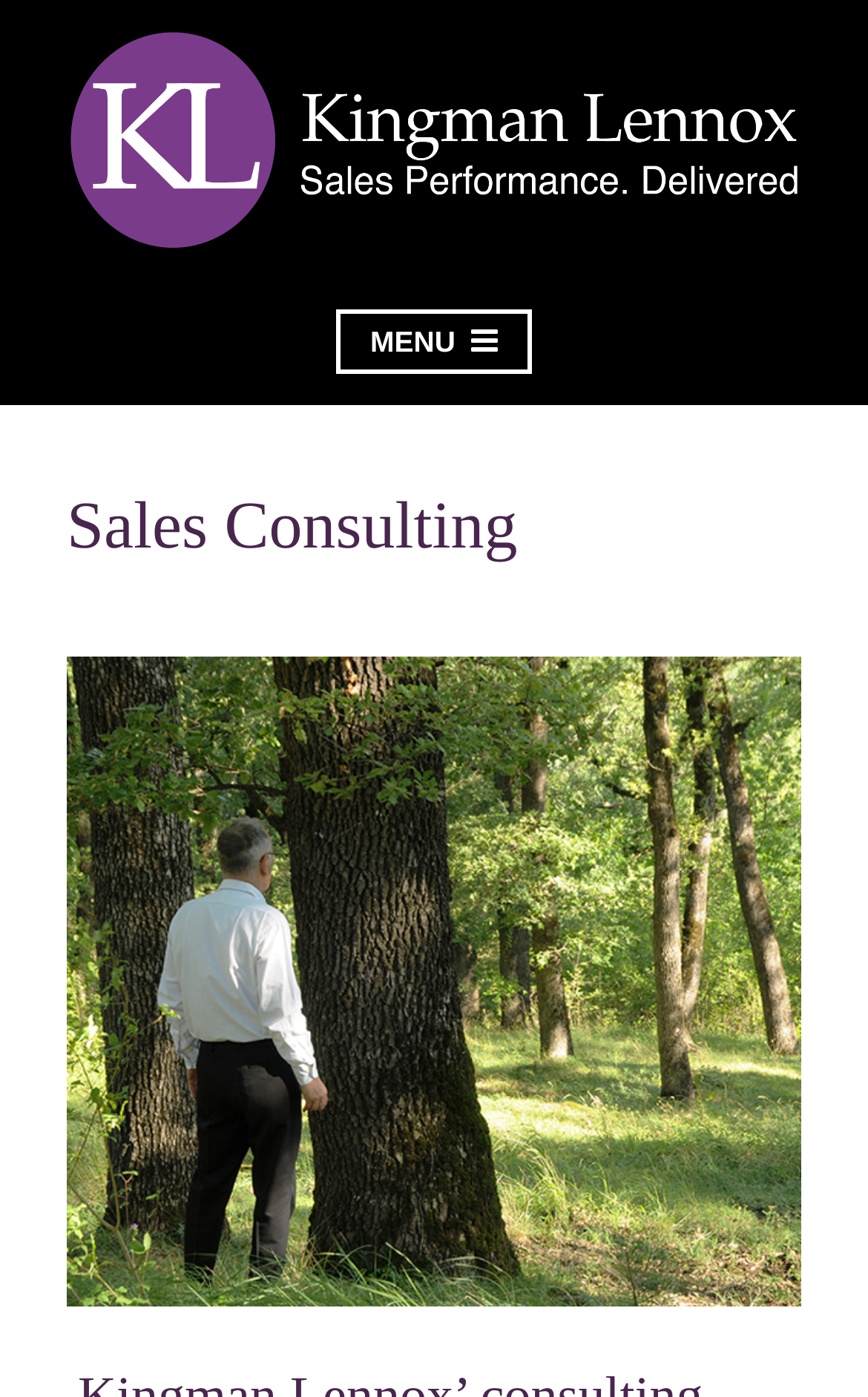Ascertain the bounding box coordinates for the UI element detailed here: "MENU". The coordinates should be provided as [left, top, right, bottom] with each value being a float between 0 and 1.

[0.388, 0.221, 0.612, 0.268]